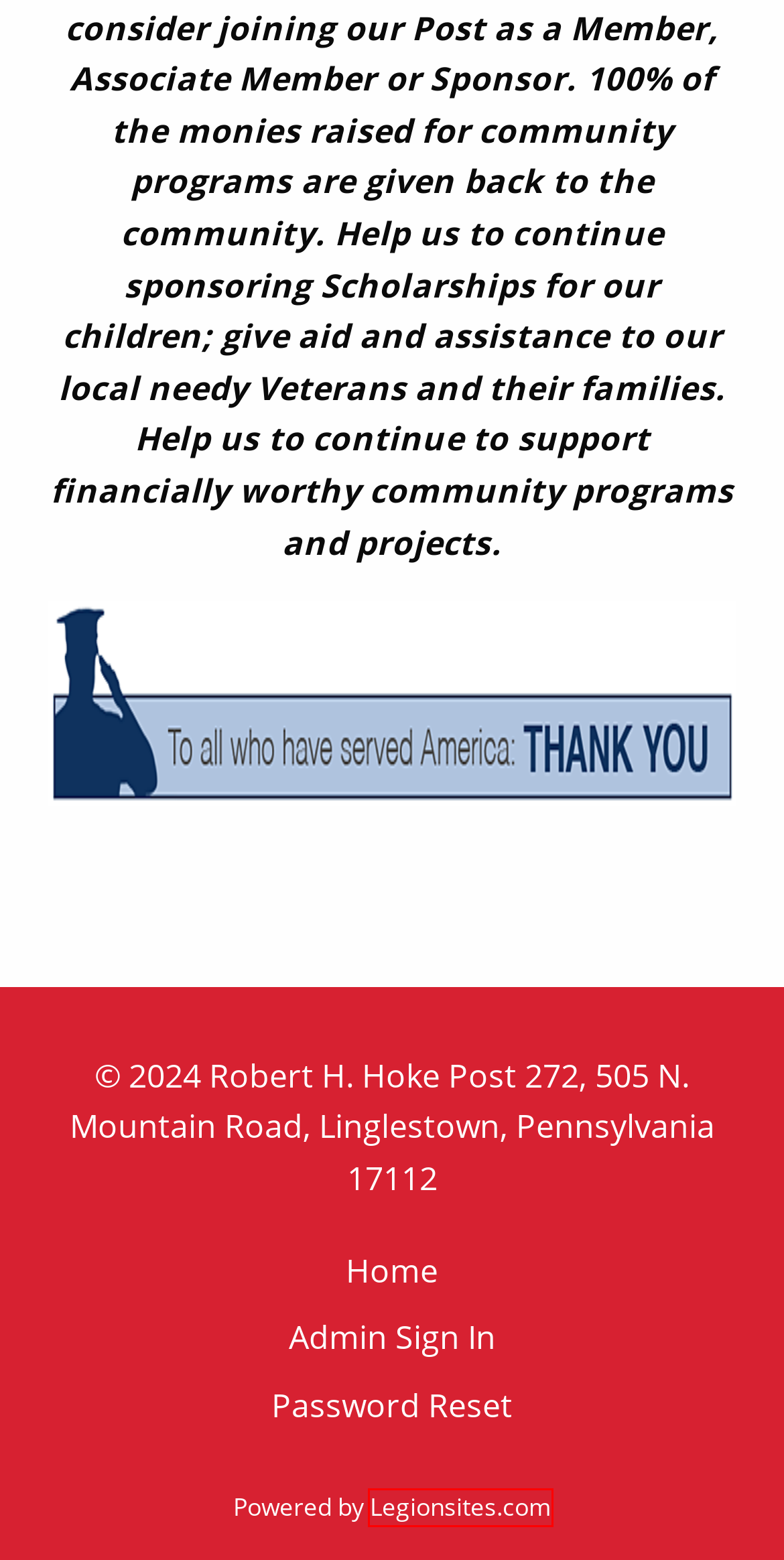You are given a screenshot depicting a webpage with a red bounding box around a UI element. Select the description that best corresponds to the new webpage after clicking the selected element. Here are the choices:
A. Legionsites: Websites for American Legion Posts
B. POST HISTORY
C. HOUSE RULES
D. GOVT WEB SITES
E. POST LOCATION
F. BENEFITS
G. FLAG ETIQUETTE
H. NATL. HDQTRS.

A